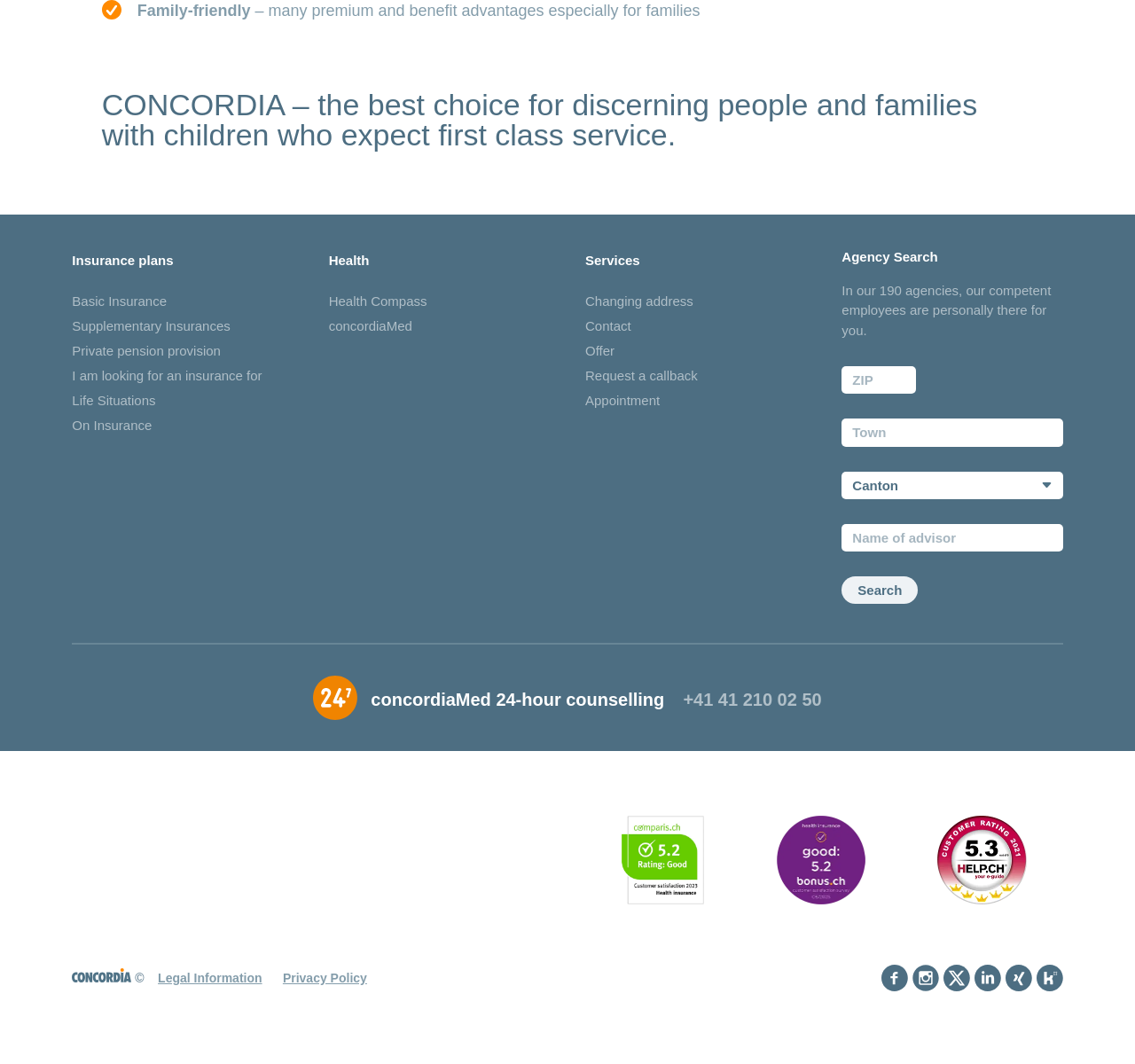Please locate the bounding box coordinates of the element that needs to be clicked to achieve the following instruction: "Search for an agency by ZIP". The coordinates should be four float numbers between 0 and 1, i.e., [left, top, right, bottom].

[0.742, 0.344, 0.807, 0.37]